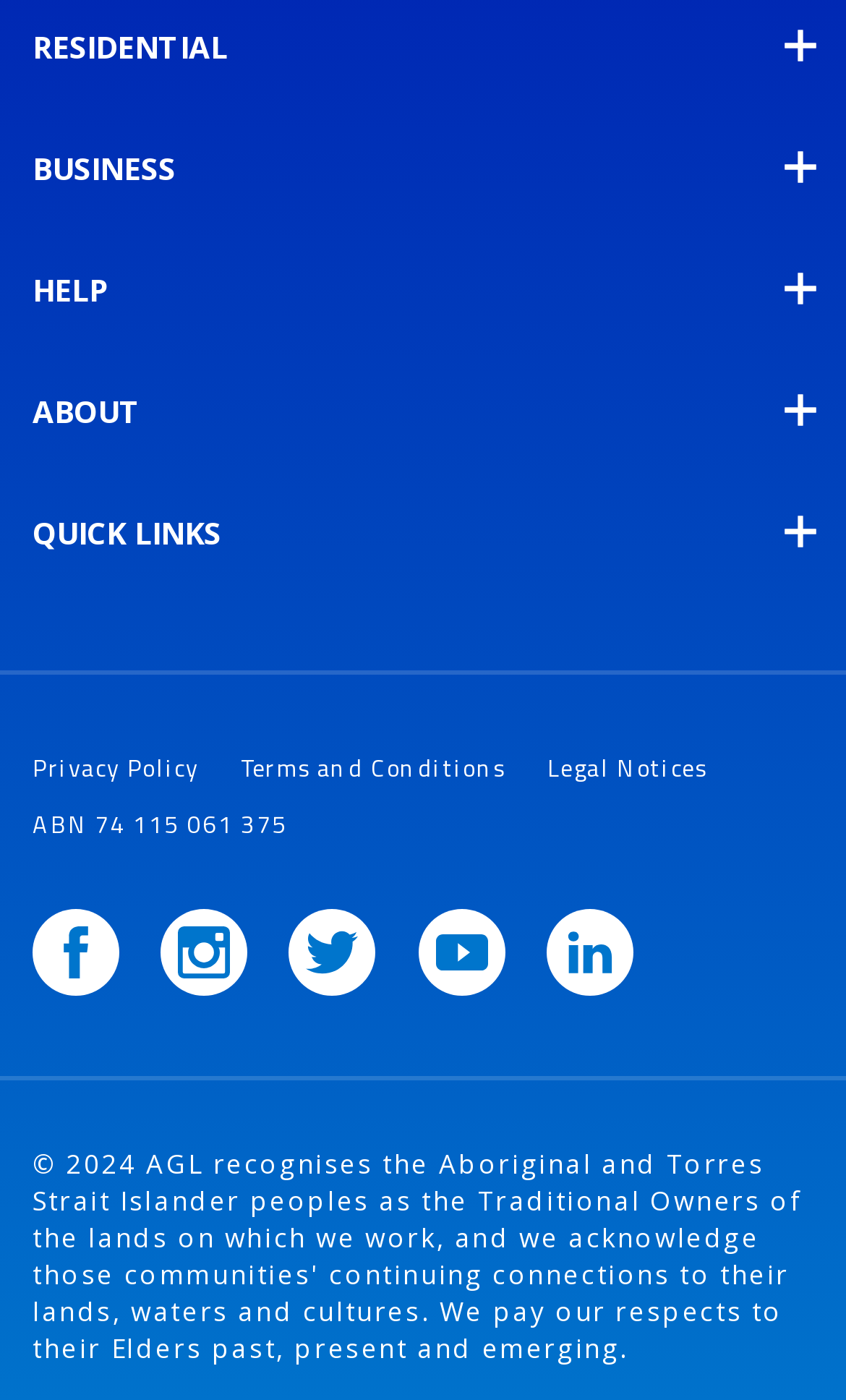Determine the bounding box coordinates of the clickable element to achieve the following action: 'Click on RESIDENTIAL'. Provide the coordinates as four float values between 0 and 1, formatted as [left, top, right, bottom].

[0.038, 0.019, 0.269, 0.048]